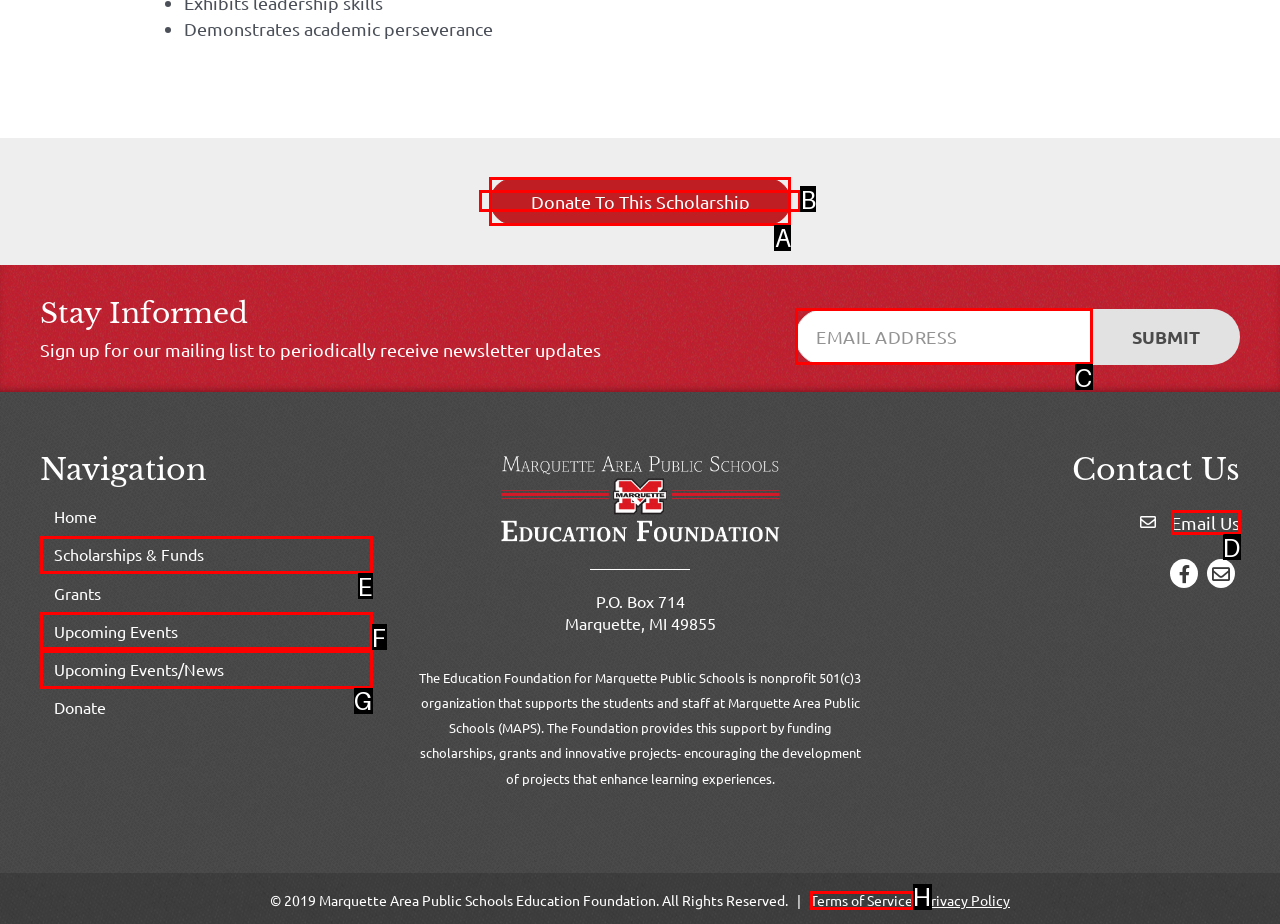For the task: Contact us via email, specify the letter of the option that should be clicked. Answer with the letter only.

D